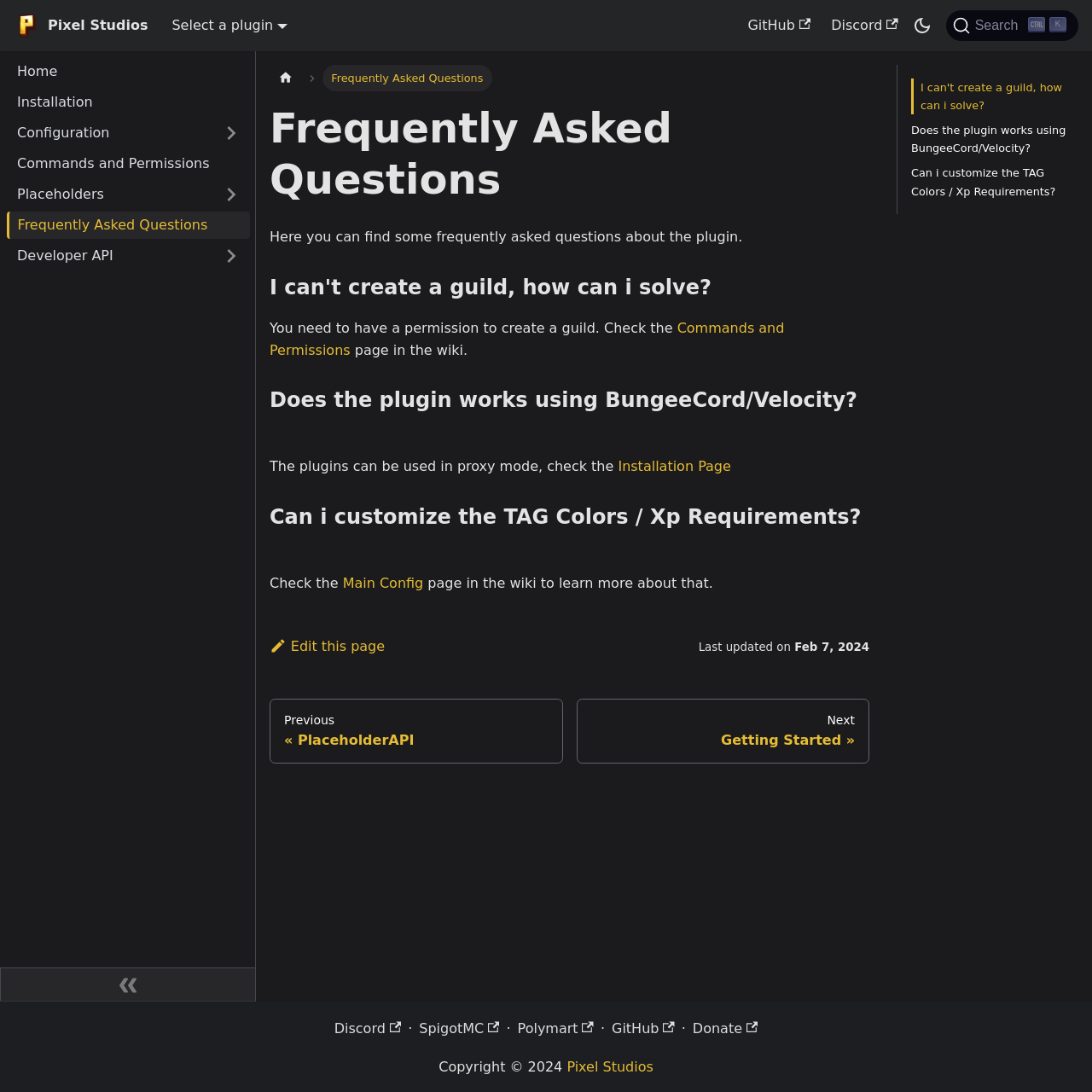Provide the bounding box coordinates of the section that needs to be clicked to accomplish the following instruction: "Search."

[0.866, 0.009, 0.988, 0.038]